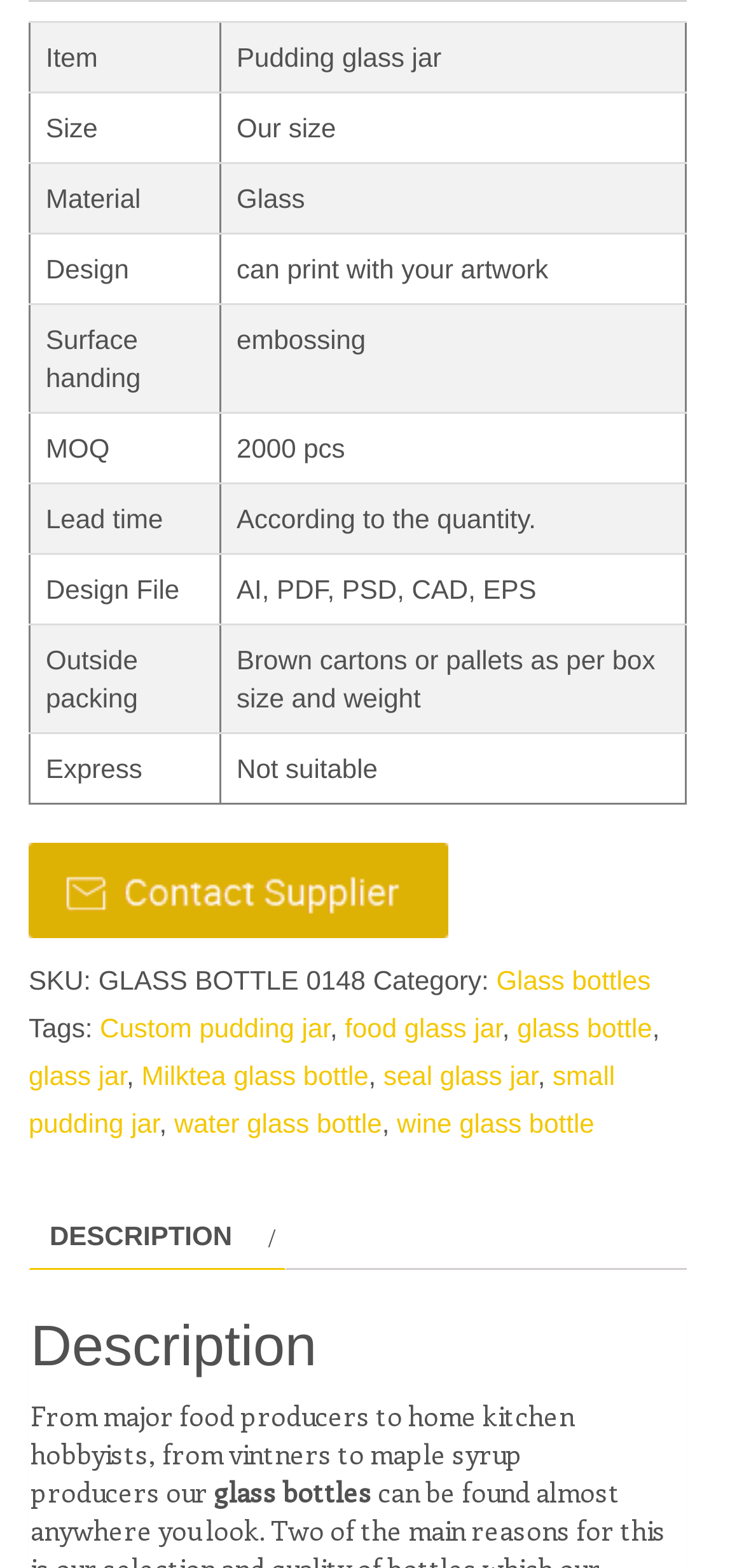Return the bounding box coordinates of the UI element that corresponds to this description: "Glass bottles". The coordinates must be given as four float numbers in the range of 0 and 1, [left, top, right, bottom].

[0.667, 0.615, 0.875, 0.634]